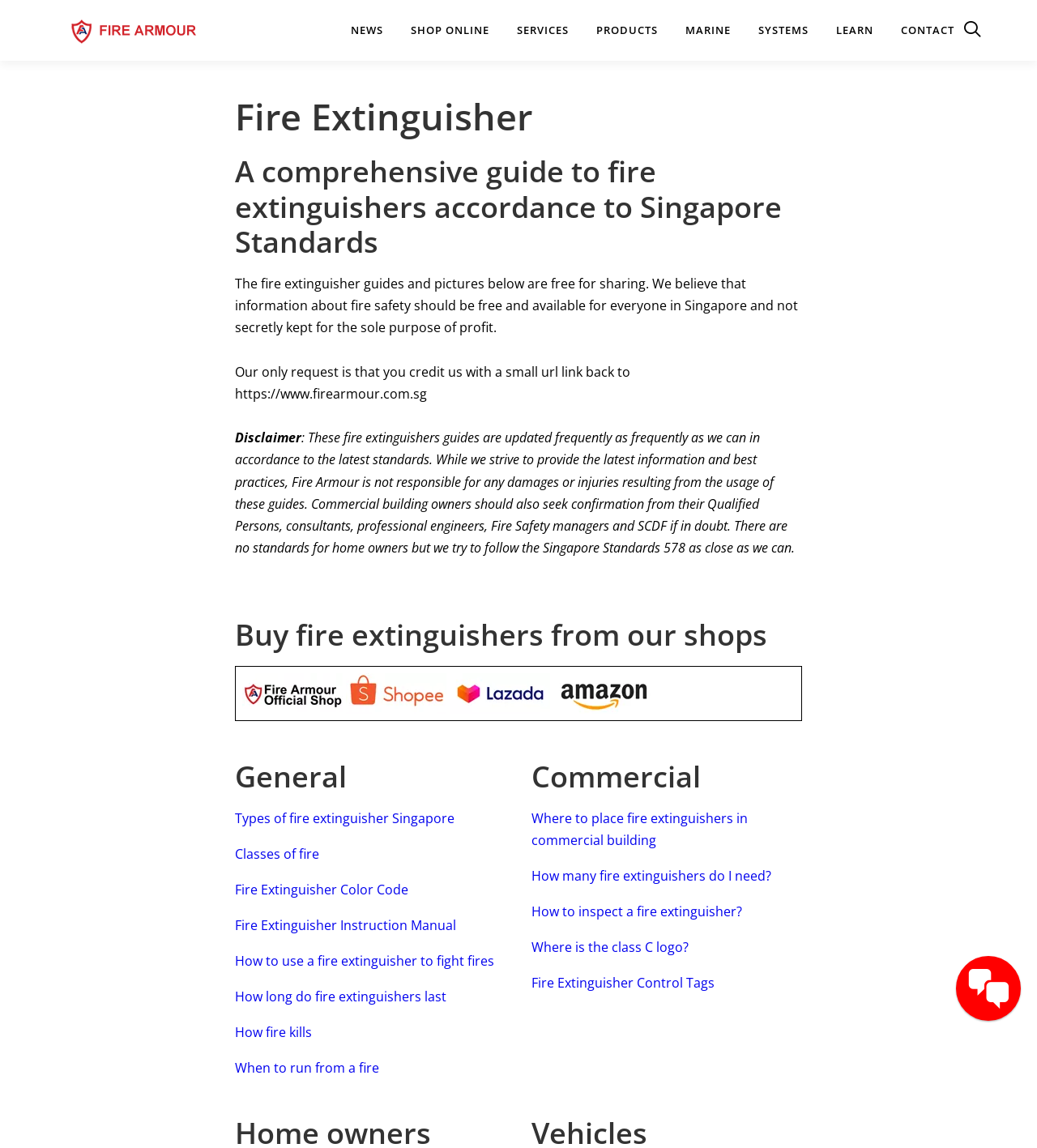What is the purpose of the guides and pictures on this webpage?
Refer to the image and provide a thorough answer to the question.

According to the webpage's content, the guides and pictures are free for sharing, and the website believes that information about fire safety should be free and available for everyone, with the only request being a small URL link back to the website.